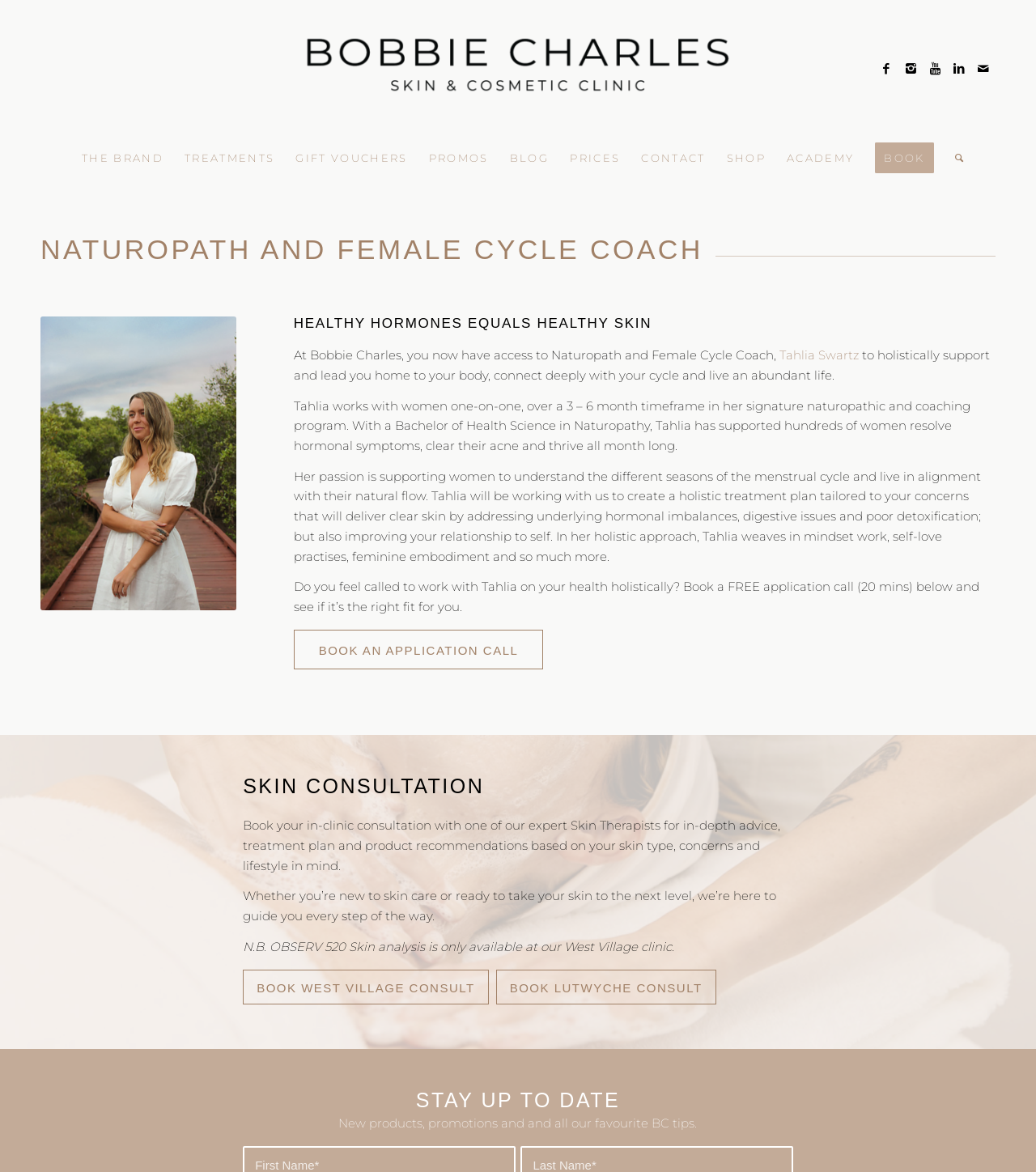Extract the bounding box coordinates of the UI element described: "BOOK LUTWYCHE CONSULT". Provide the coordinates in the format [left, top, right, bottom] with values ranging from 0 to 1.

[0.479, 0.827, 0.691, 0.857]